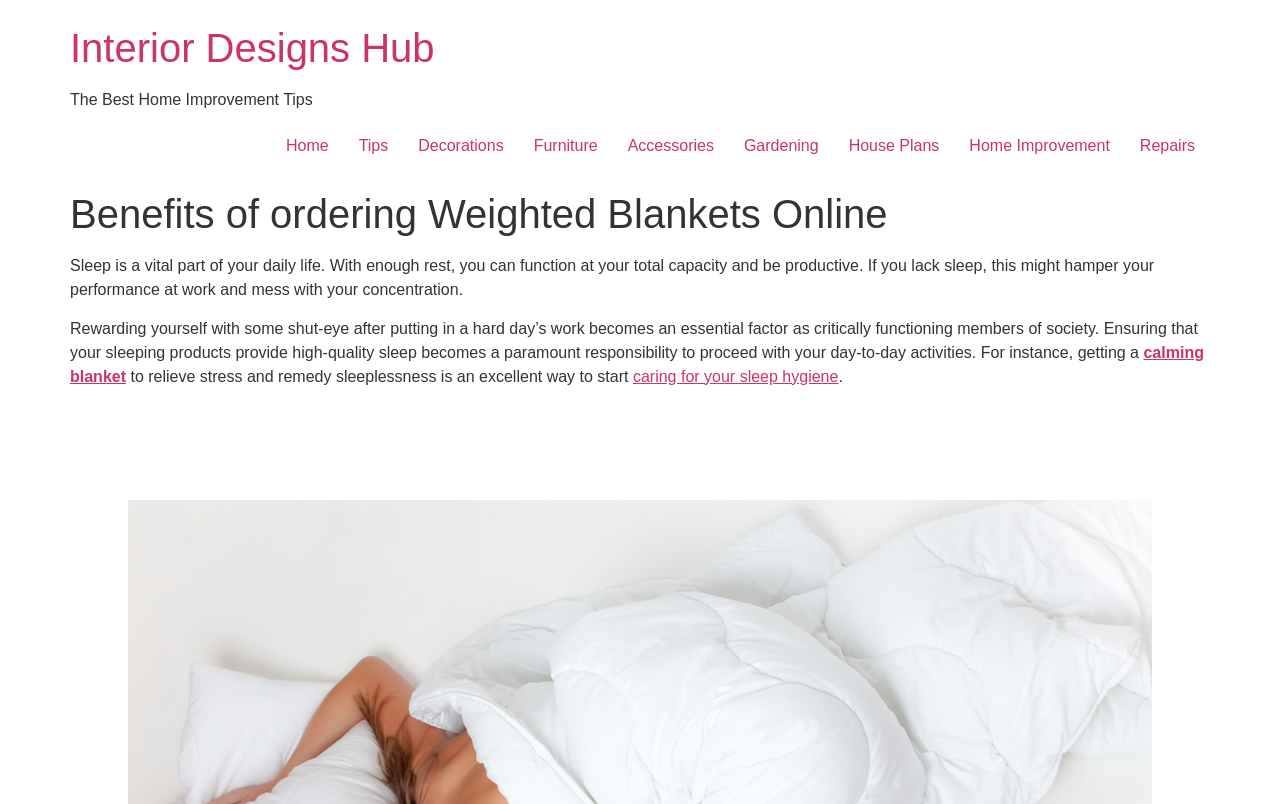Offer a meticulous description of the webpage's structure and content.

The webpage is about the benefits of ordering weighted blankets online, specifically focusing on the importance of sleep in daily life. At the top, there is a heading "Interior Designs Hub" with a link to the hub. Below it, there is a static text "The Best Home Improvement Tips". 

On the top-right side, there are seven links: "Home", "Tips", "Decorations", "Furniture", "Accessories", "Gardening", and "House Plans", followed by "Home Improvement" and "Repairs". 

Below the links, there is a header "Benefits of ordering Weighted Blankets Online" with a description that explains the significance of sleep in daily life, highlighting how it affects work performance and concentration. The text continues to emphasize the importance of high-quality sleep and suggests using products like calming blankets to relieve stress and sleeplessness. There is also a link to "caring for your sleep hygiene". 

On the right side of the text, there is an advertisement iframe.